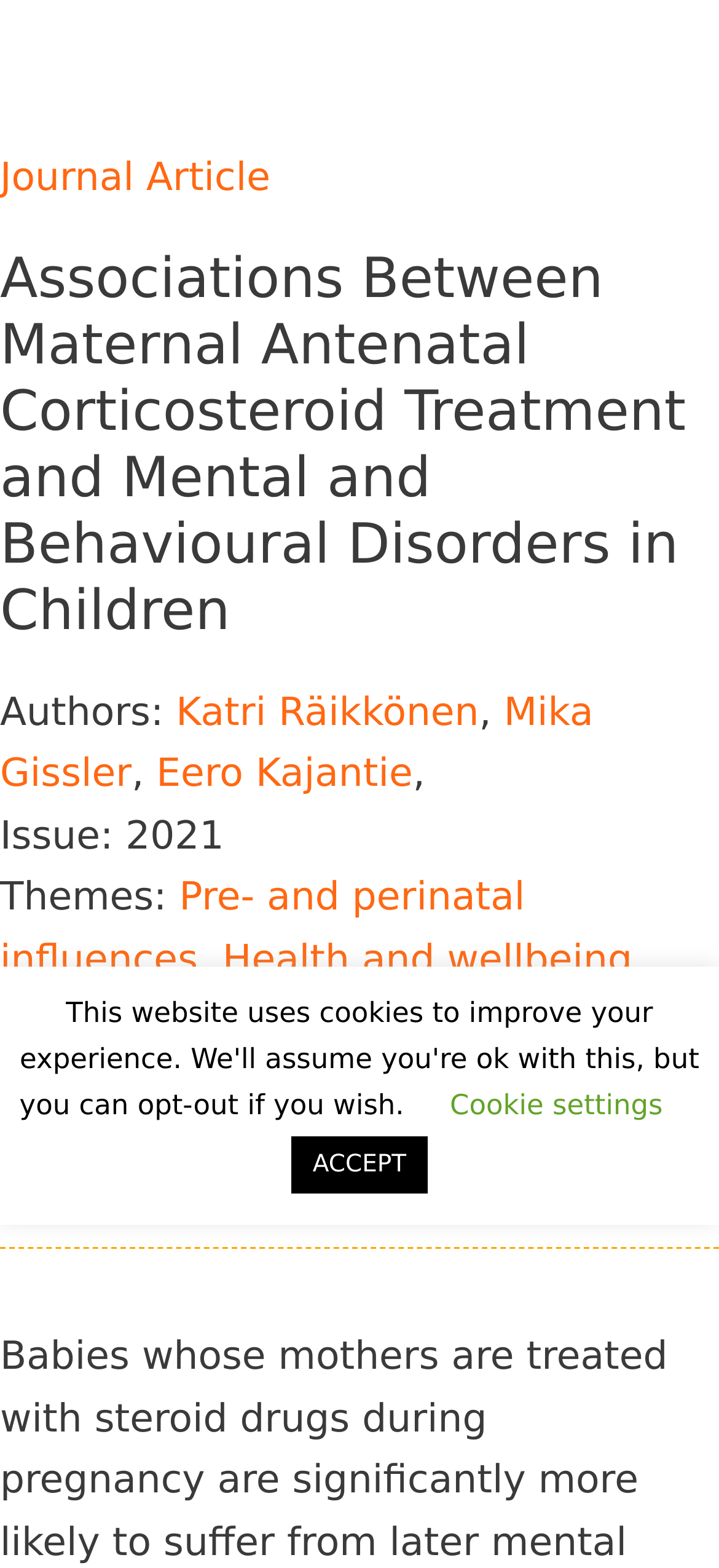Who are the authors of this journal article?
Please respond to the question with as much detail as possible.

I found the authors' names by looking at the section 'Authors:' which lists the names 'Katri Räikkönen', 'Mika Gissler', and 'Eero Kajantie' as links.